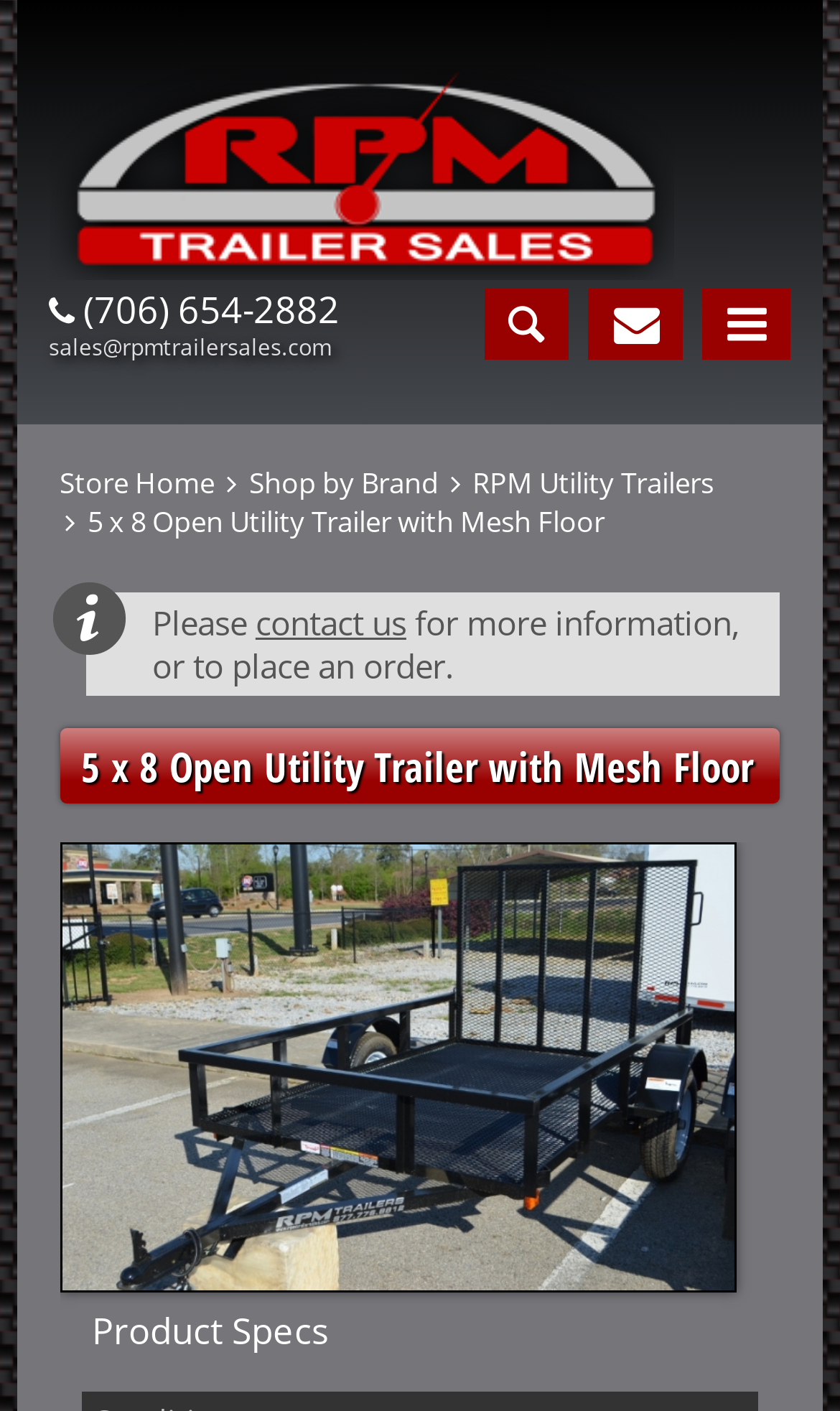How many links are there in the top navigation menu?
Could you answer the question with a detailed and thorough explanation?

I counted the number of link elements in the top navigation menu, which are 'Store Home', 'Shop by Brand', and 'RPM Utility Trailers', and found that there are 3 links.